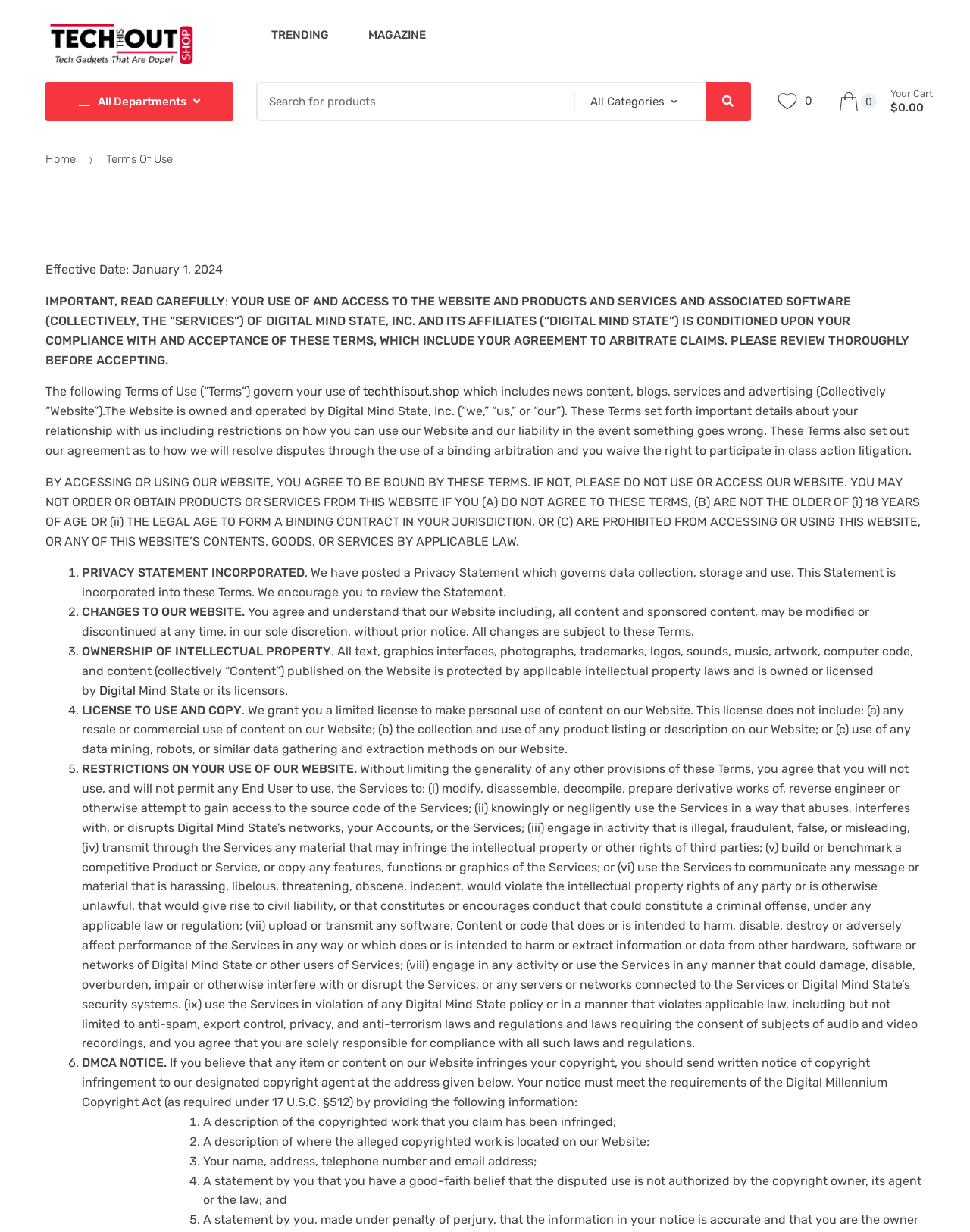Determine the bounding box coordinates for the region that must be clicked to execute the following instruction: "Click on the 'Home' link".

[0.047, 0.123, 0.078, 0.135]